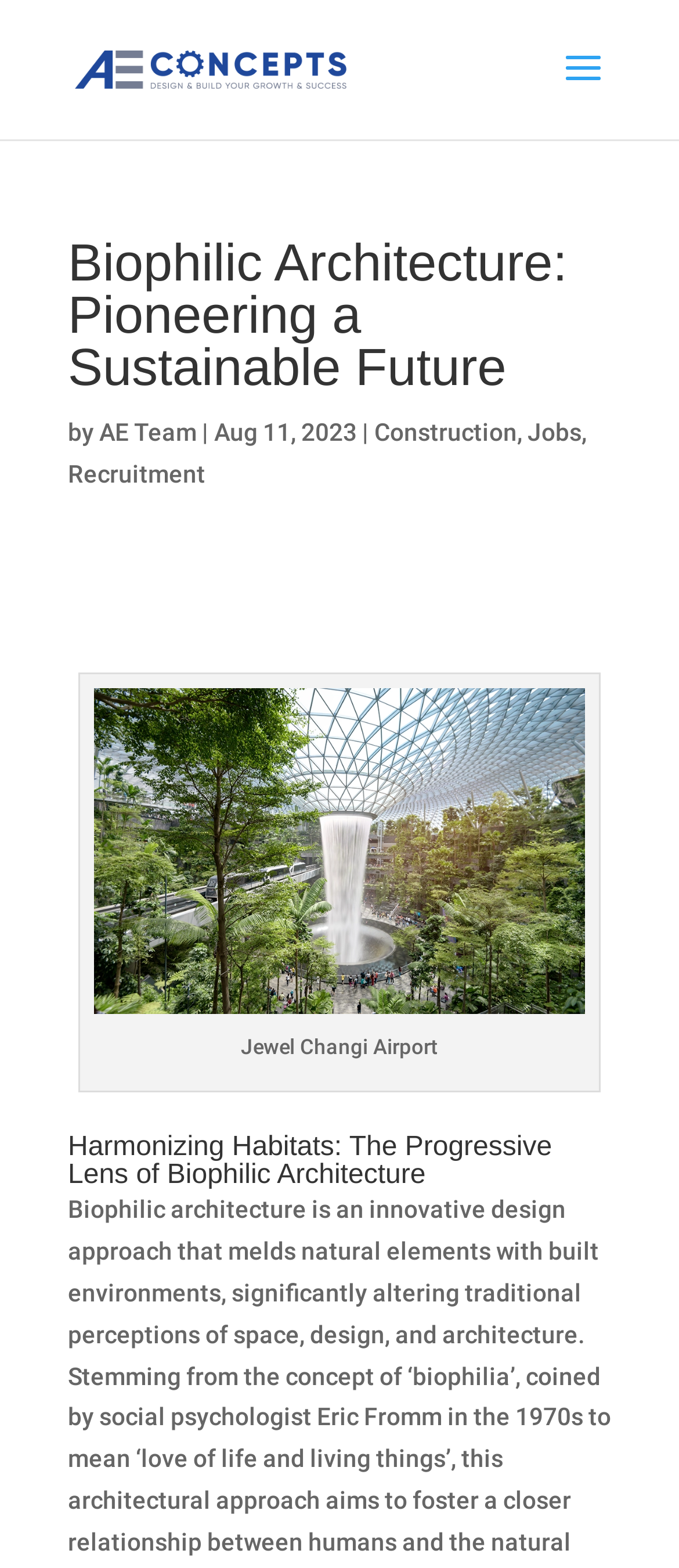What is the date of the article?
Answer the question with detailed information derived from the image.

I found the answer by looking at the text that appears to be a date, which is located near the author information. The text 'Aug 11, 2023' is in a format that is commonly used to represent dates.